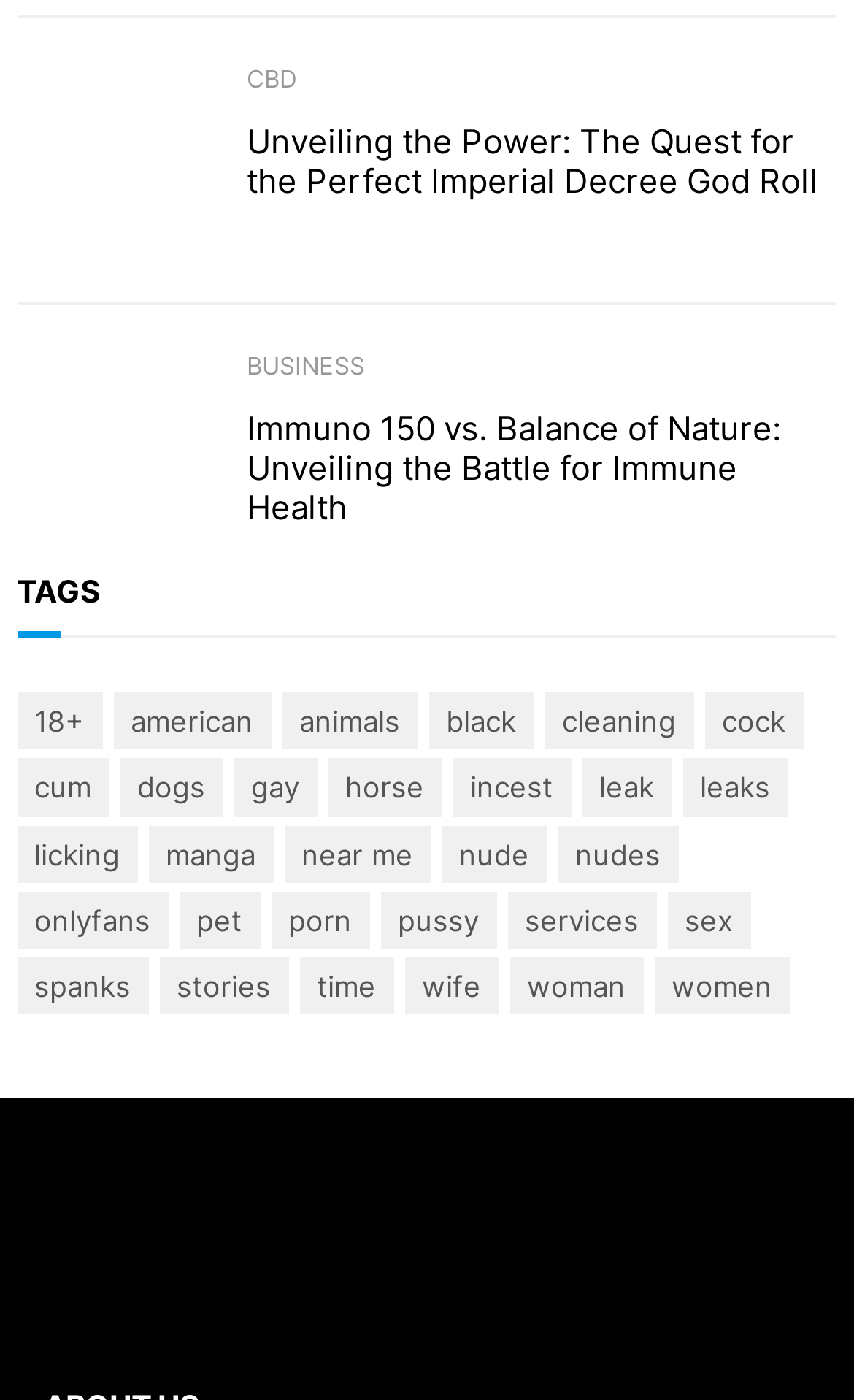Give a one-word or short-phrase answer to the following question: 
What is the topic of the second article?

Immuno 150 vs. Balance of Nature